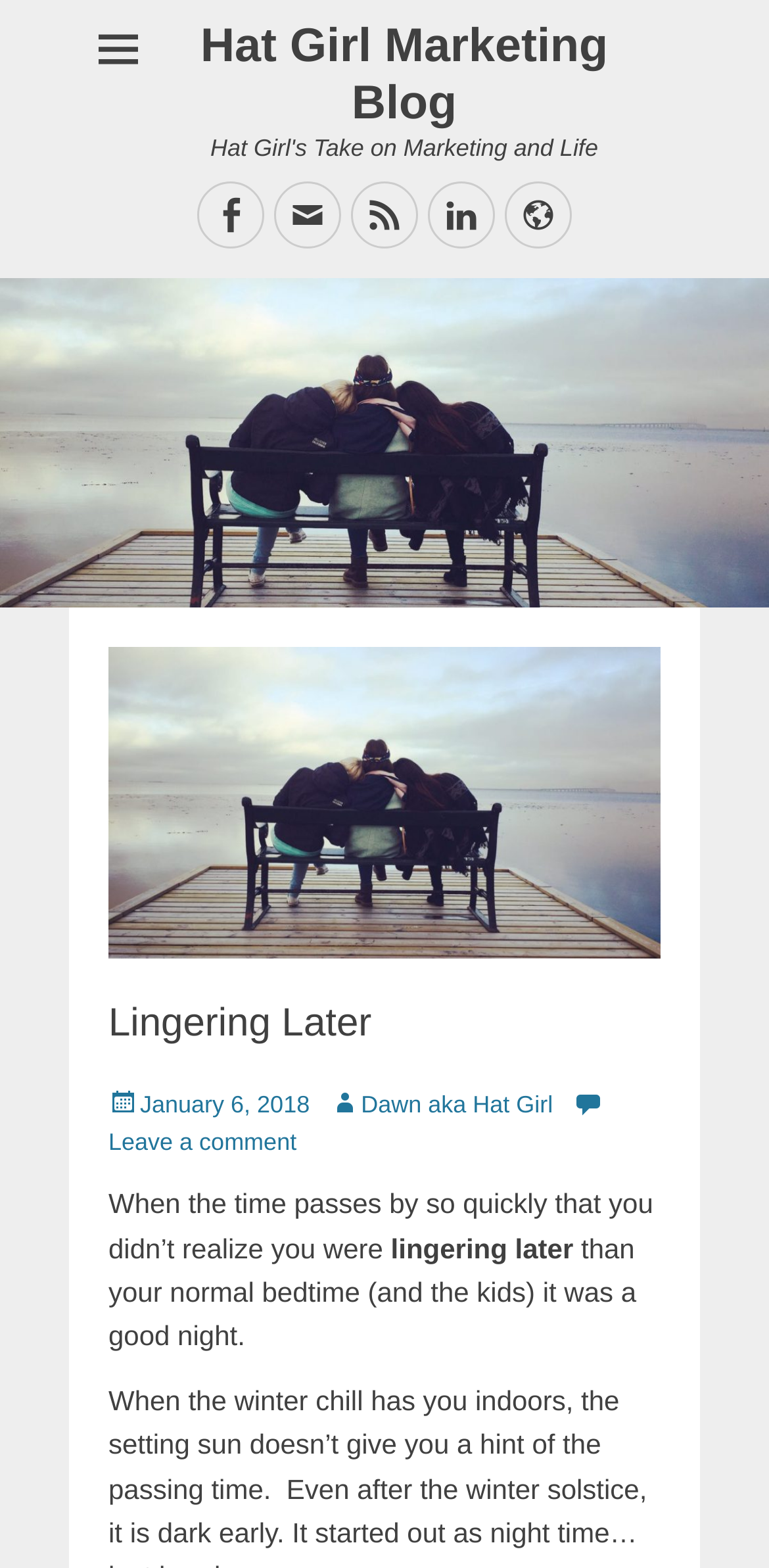Based on the element description: "Email", identify the bounding box coordinates for this UI element. The coordinates must be four float numbers between 0 and 1, listed as [left, top, right, bottom].

[0.356, 0.116, 0.444, 0.158]